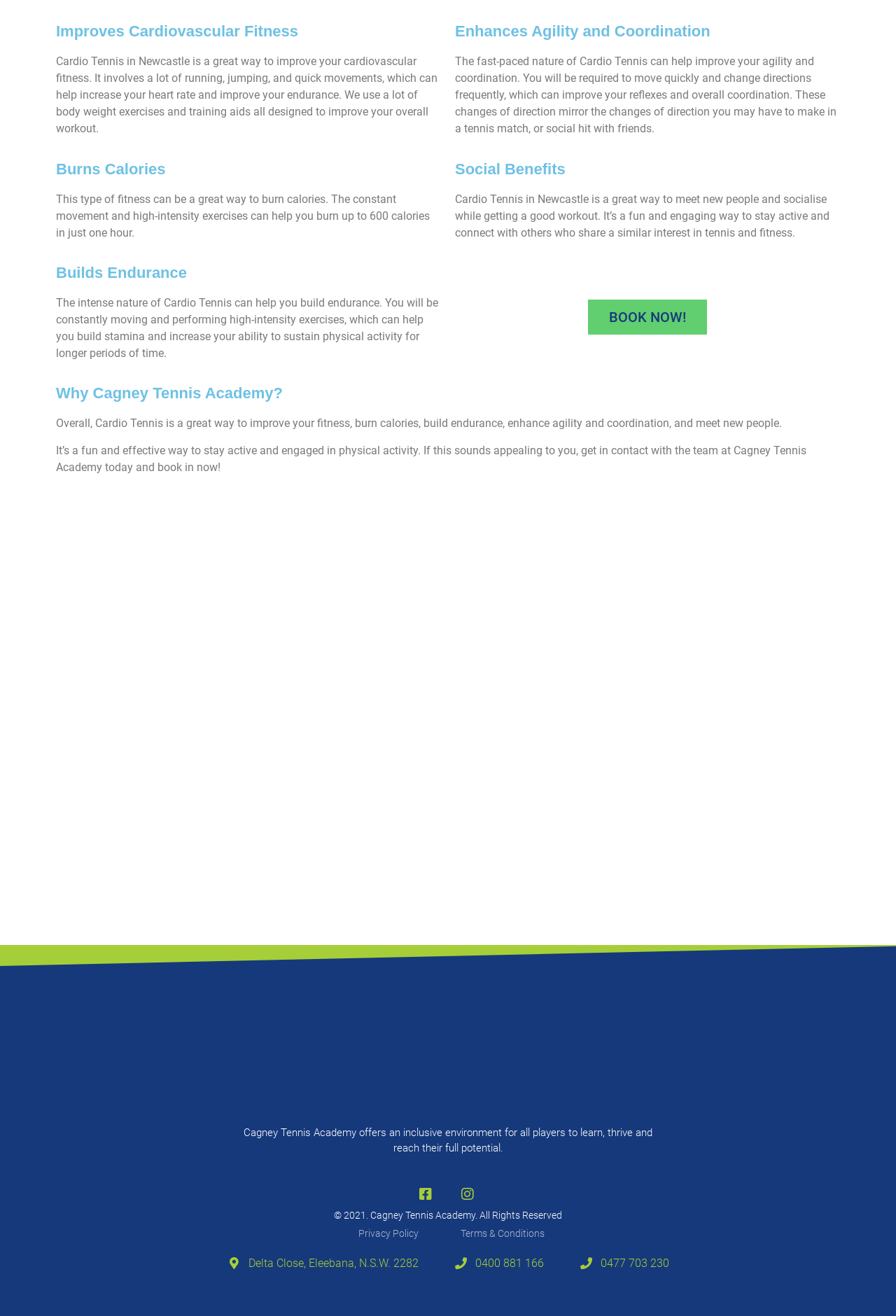Identify and provide the bounding box for the element described by: "0400 881 166".

[0.506, 0.954, 0.607, 0.966]